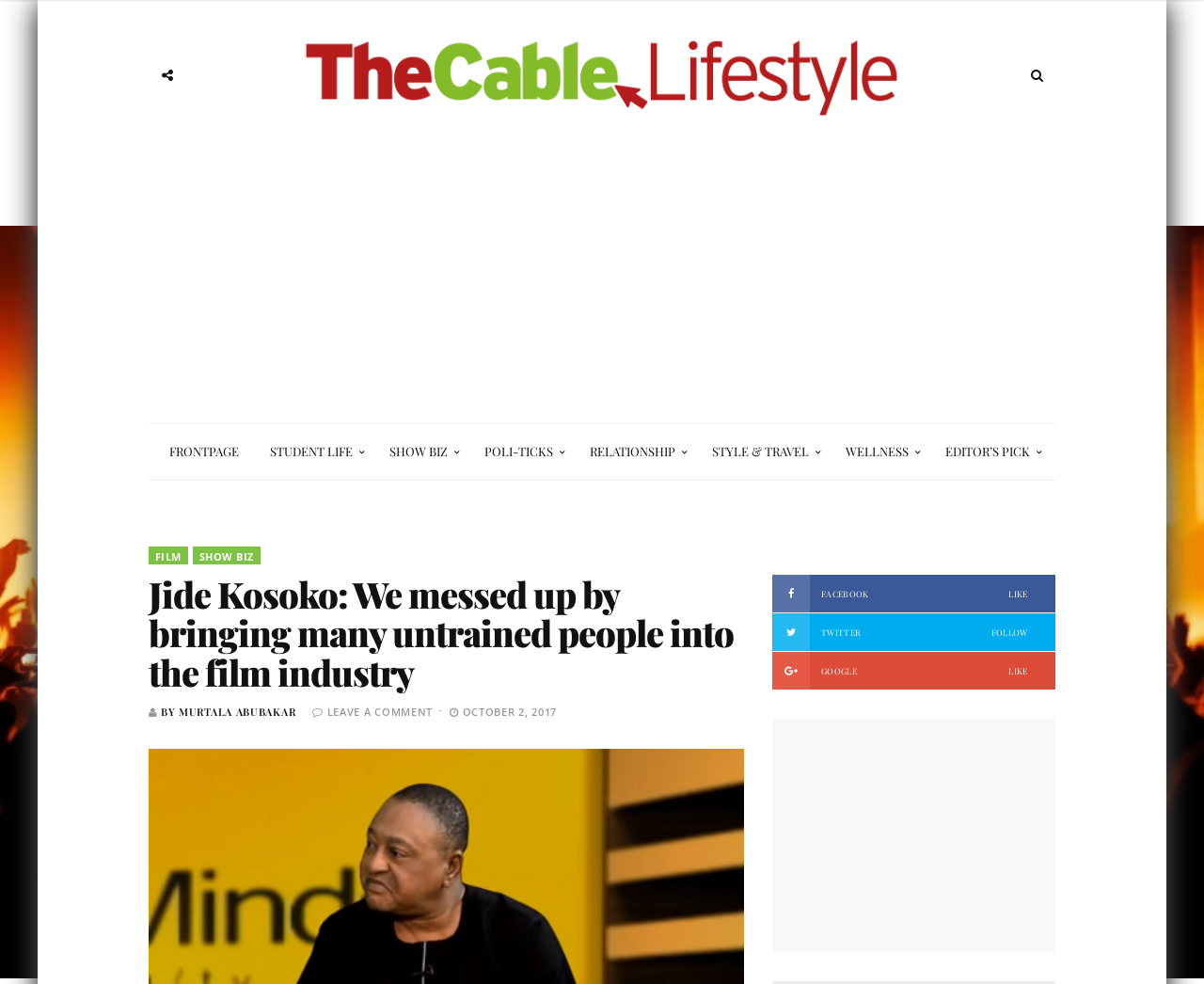Please specify the coordinates of the bounding box for the element that should be clicked to carry out this instruction: "Read about SHOW BIZ". The coordinates must be four float numbers between 0 and 1, formatted as [left, top, right, bottom].

[0.212, 0.431, 0.309, 0.487]